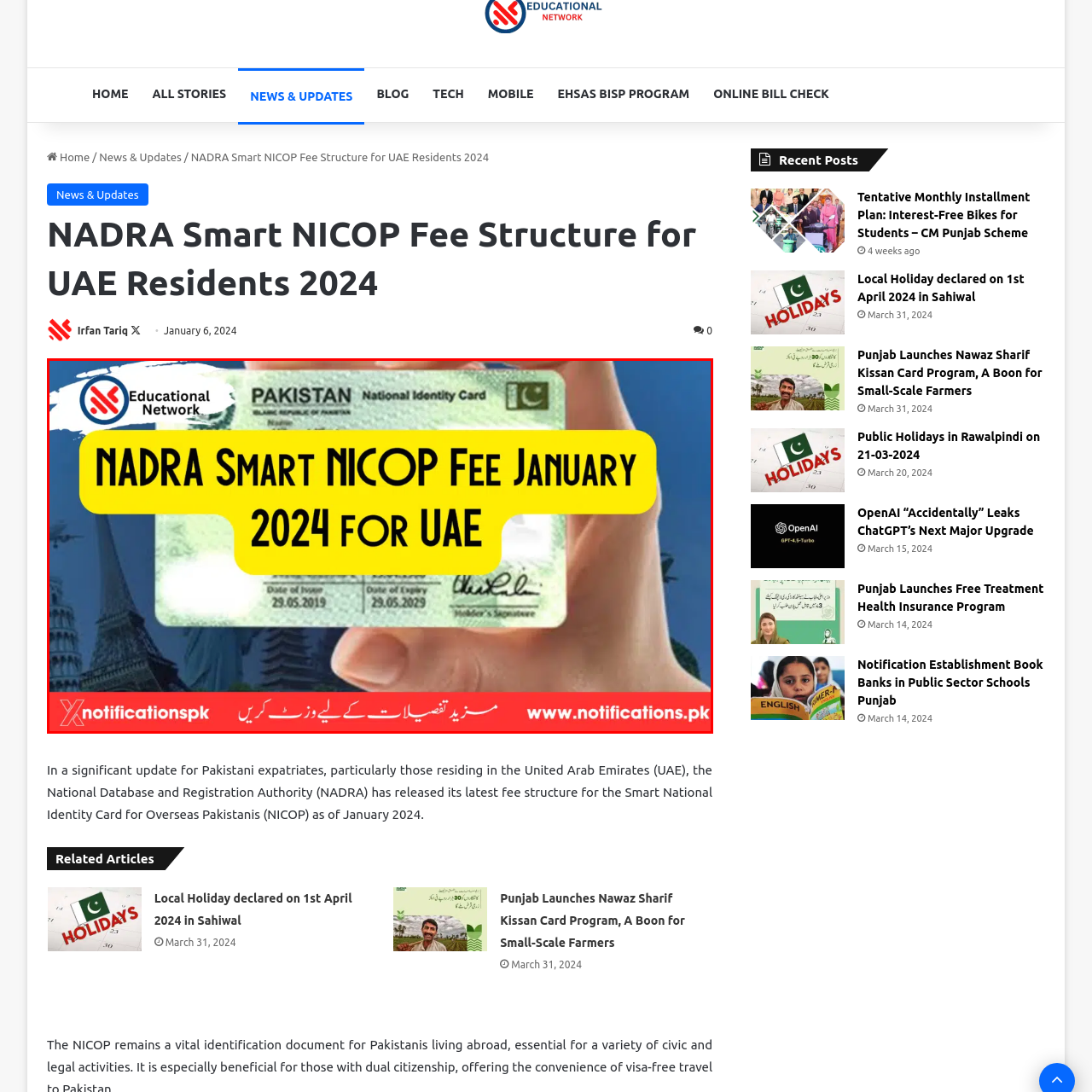Carefully scrutinize the image within the red border and generate a detailed answer to the following query, basing your response on the visual content:
What is the expiry date of the card?

The expiry date of the card is mentioned on the card itself, which is May 29, 2029, exactly 10 years after the date of issue, May 29, 2019.